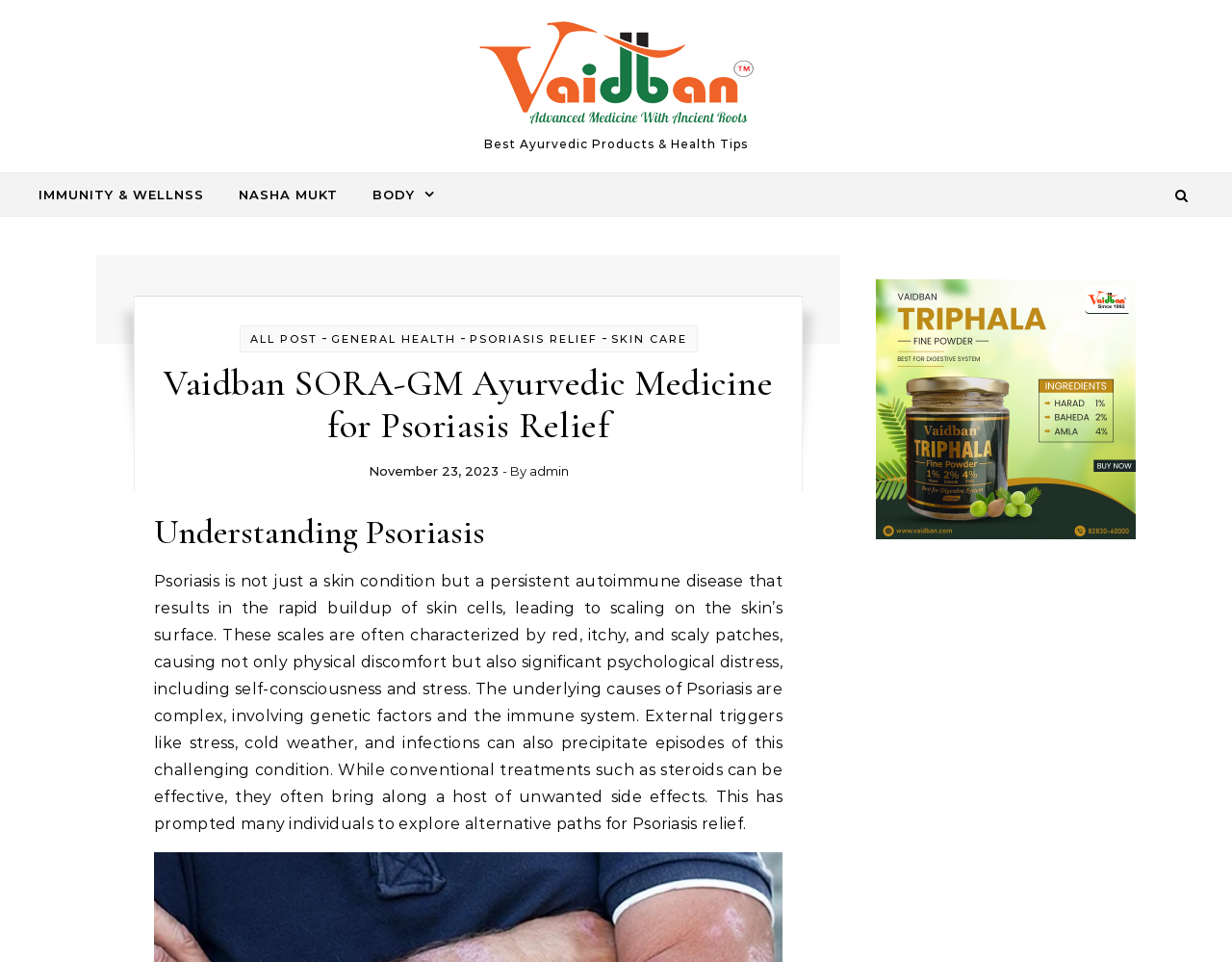Please specify the coordinates of the bounding box for the element that should be clicked to carry out this instruction: "Read the article about Understanding Psoriasis". The coordinates must be four float numbers between 0 and 1, formatted as [left, top, right, bottom].

[0.125, 0.532, 0.635, 0.575]